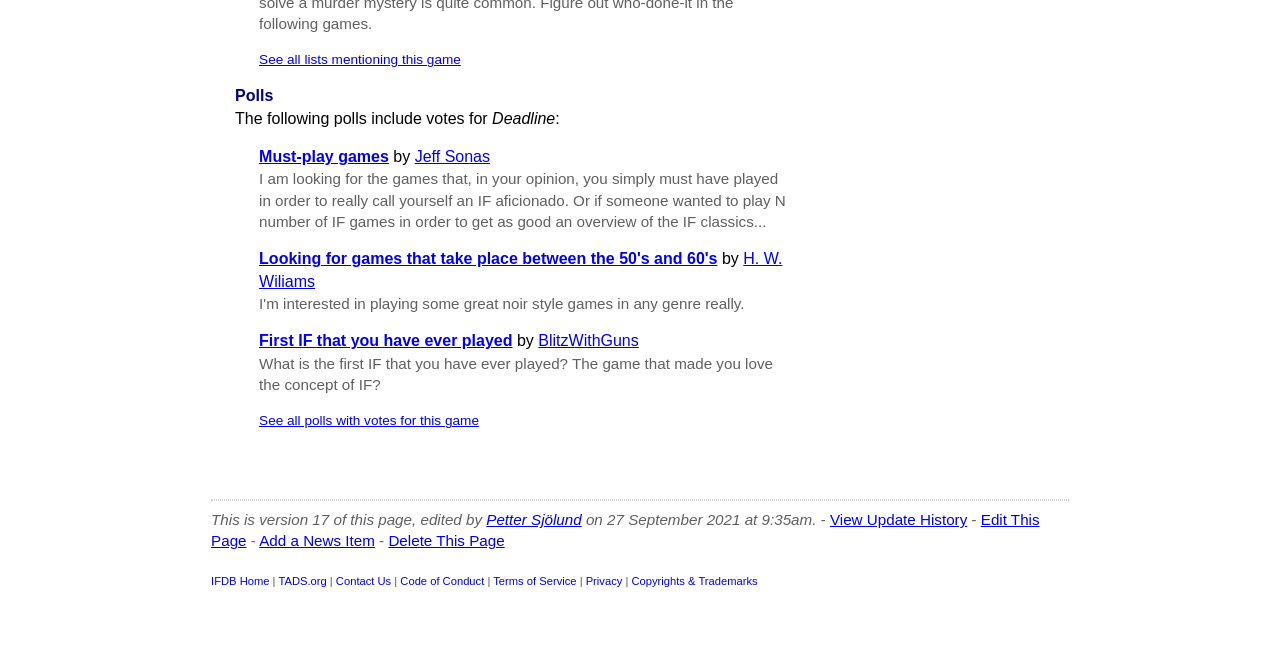Please specify the bounding box coordinates of the clickable region to carry out the following instruction: "View the first IF game you have ever played". The coordinates should be four float numbers between 0 and 1, in the format [left, top, right, bottom].

[0.202, 0.51, 0.4, 0.536]